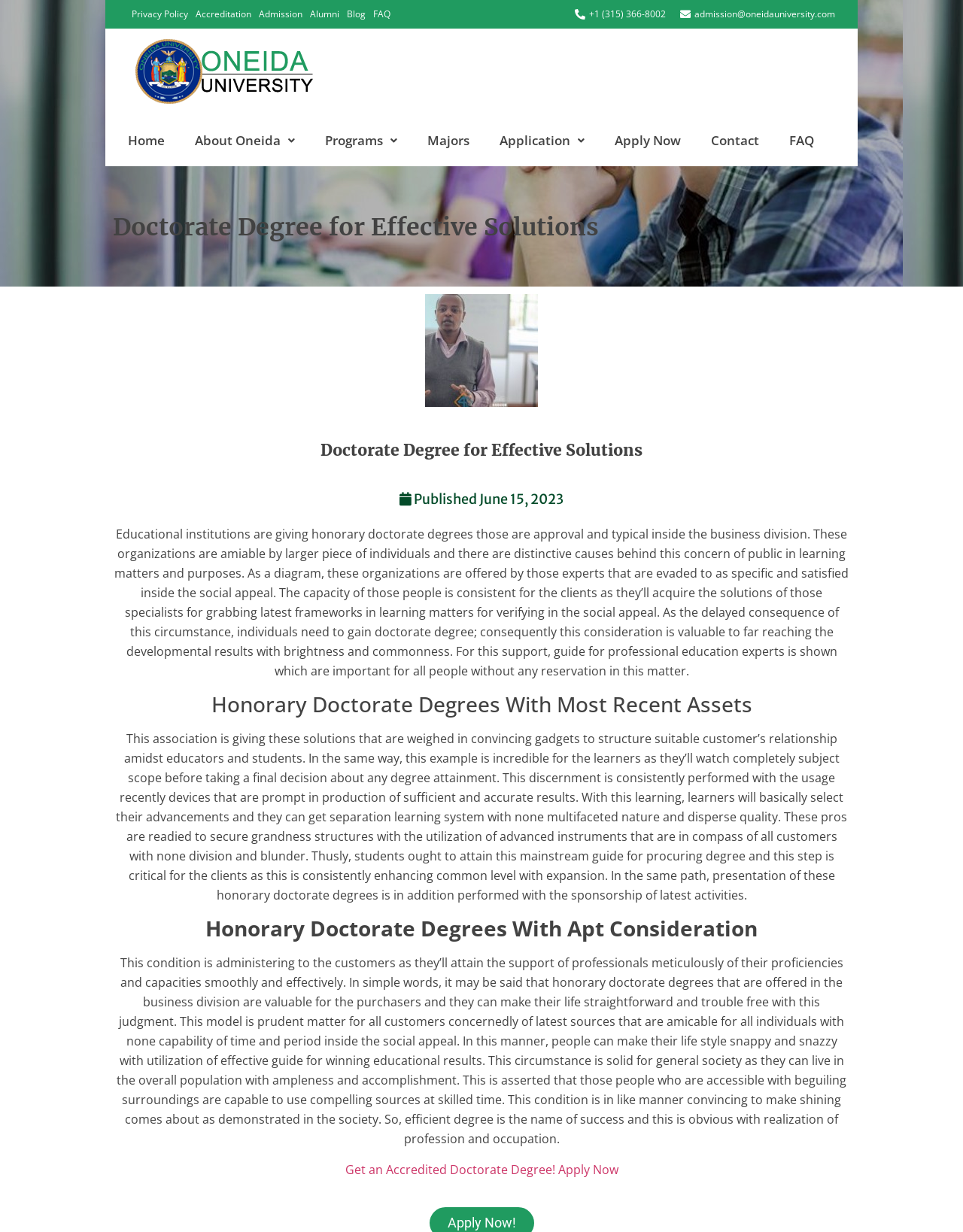Specify the bounding box coordinates of the element's region that should be clicked to achieve the following instruction: "Click on the 'Home' link". The bounding box coordinates consist of four float numbers between 0 and 1, in the format [left, top, right, bottom].

None